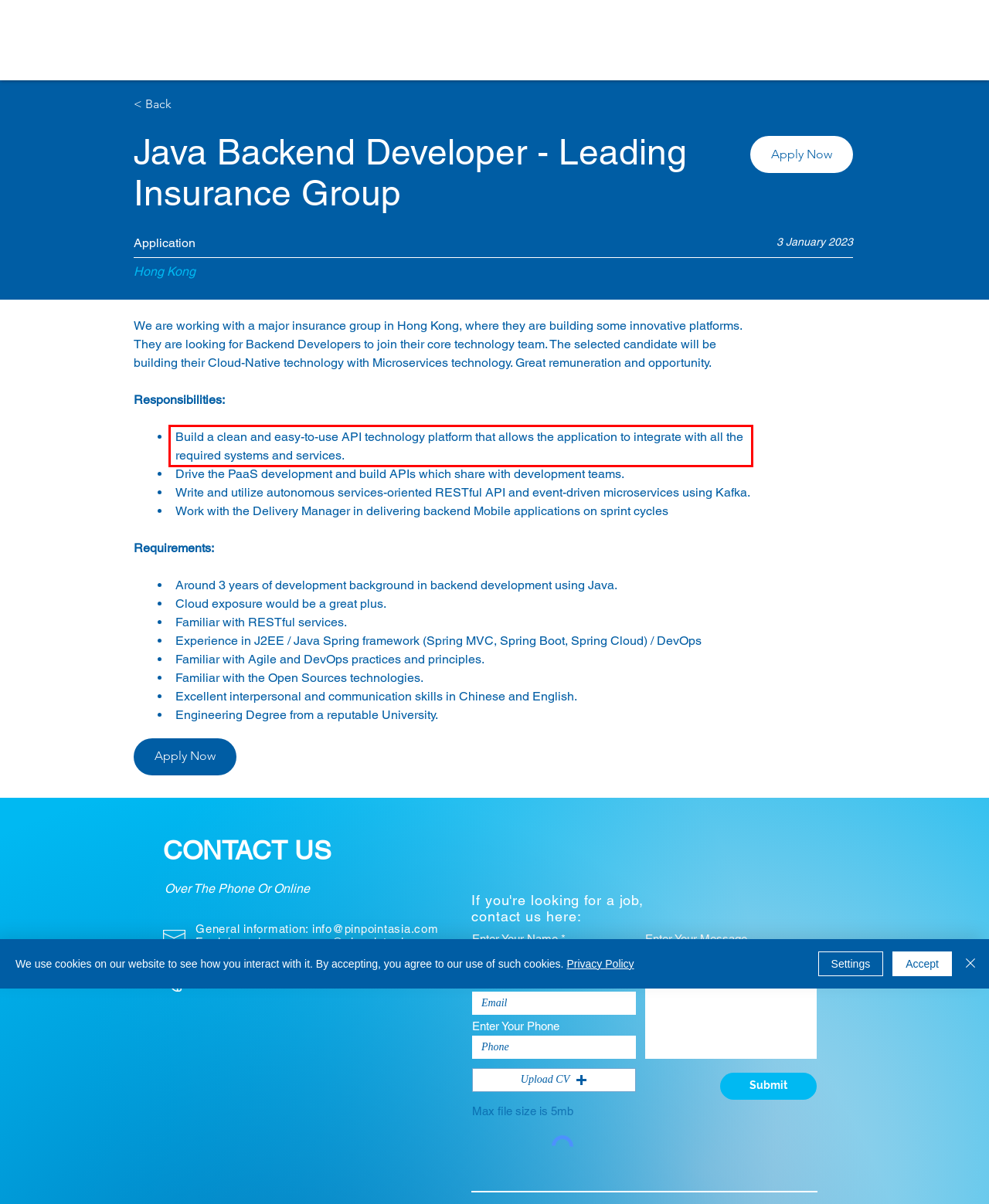Please perform OCR on the text content within the red bounding box that is highlighted in the provided webpage screenshot.

Build a clean and easy-to-use API technology platform that allows the application to integrate with all the required systems and services.